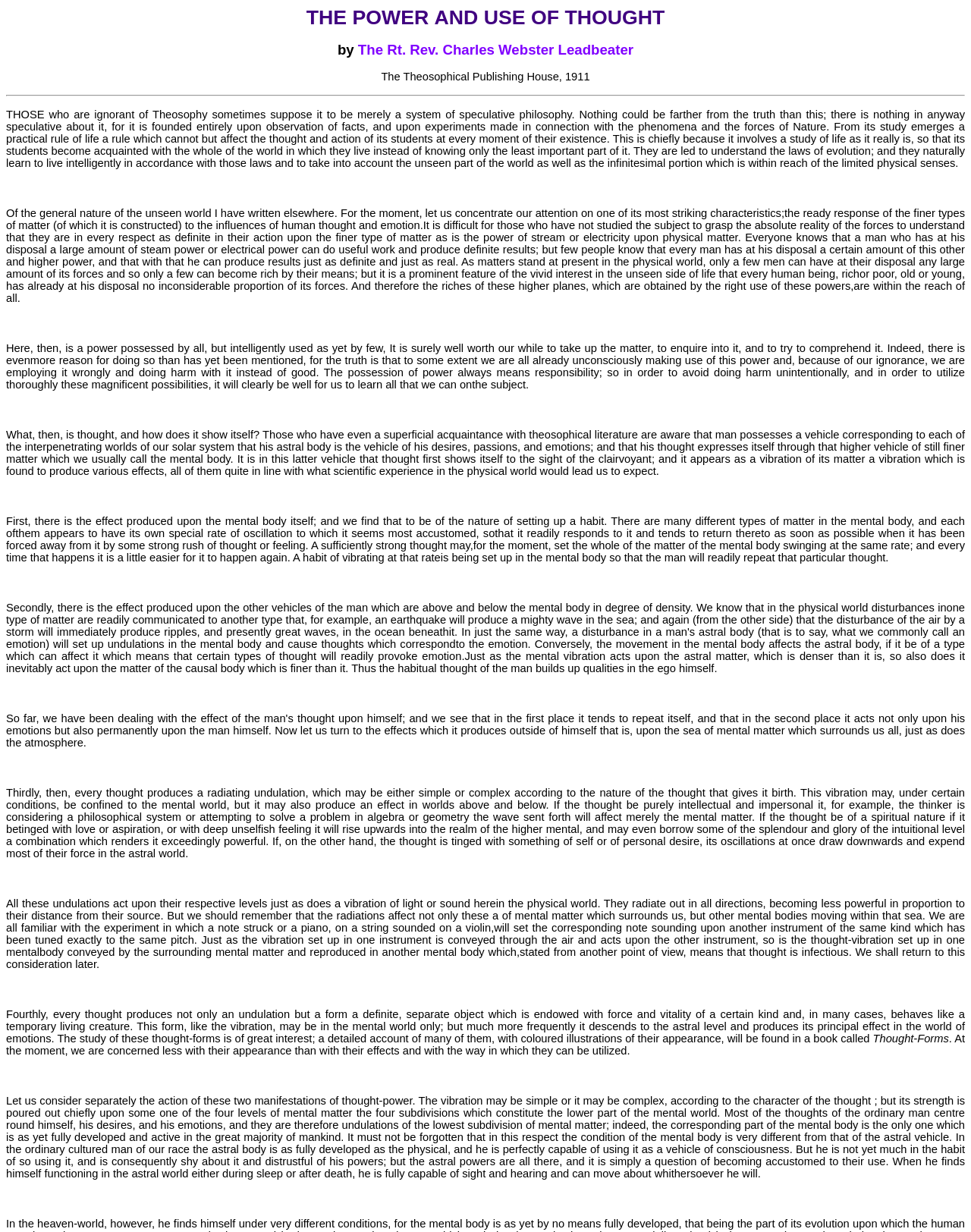Respond with a single word or phrase:
What is the name of the book mentioned in the text?

Thought-Forms